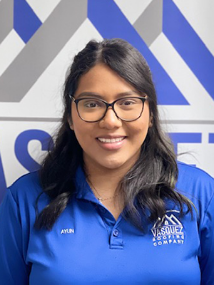Reply to the question with a brief word or phrase: What is the color of Aylin's polo shirt?

Blue